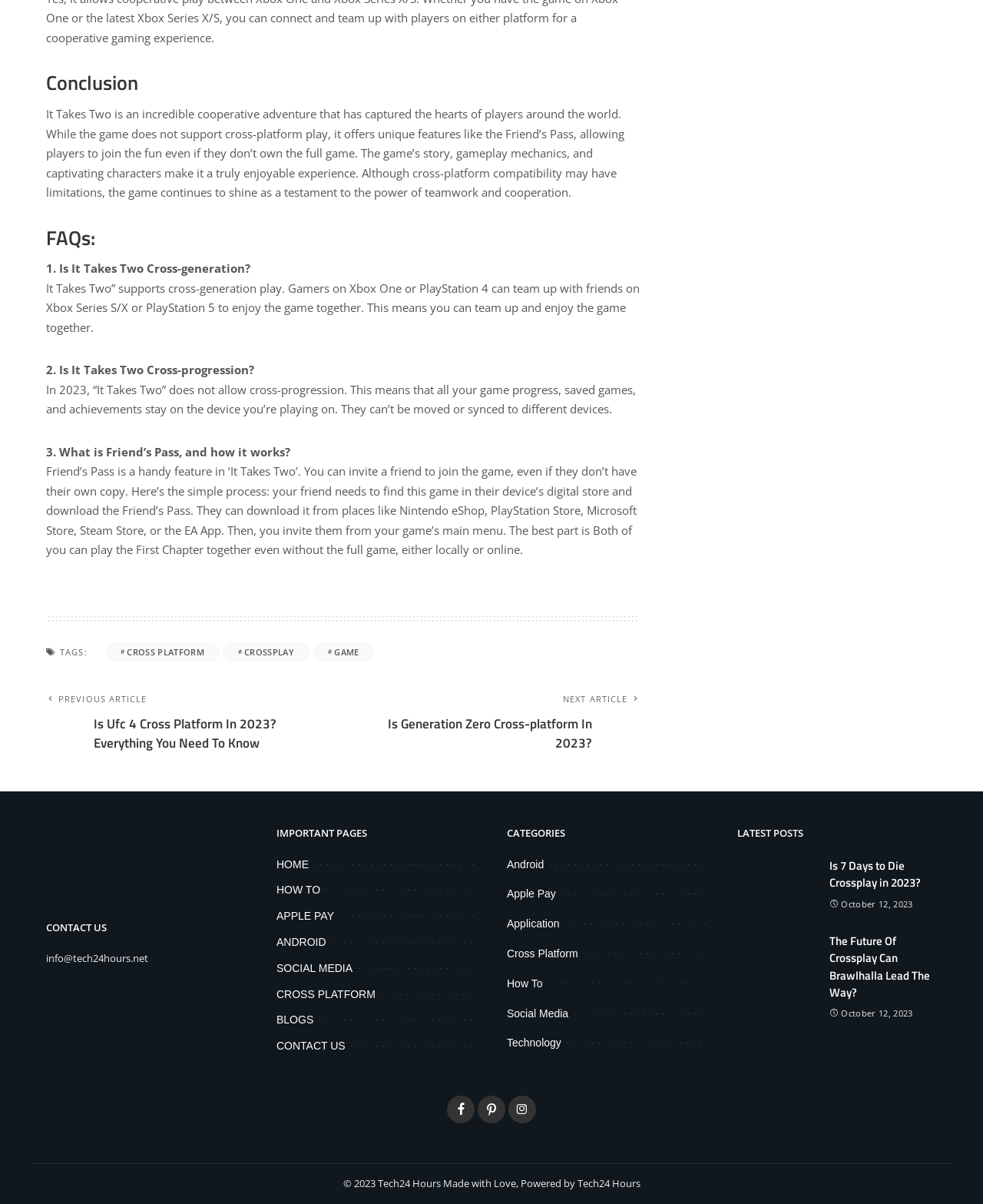Please identify the bounding box coordinates of the element I need to click to follow this instruction: "Click on the 'NEXT ARTICLE' link".

[0.365, 0.577, 0.651, 0.625]